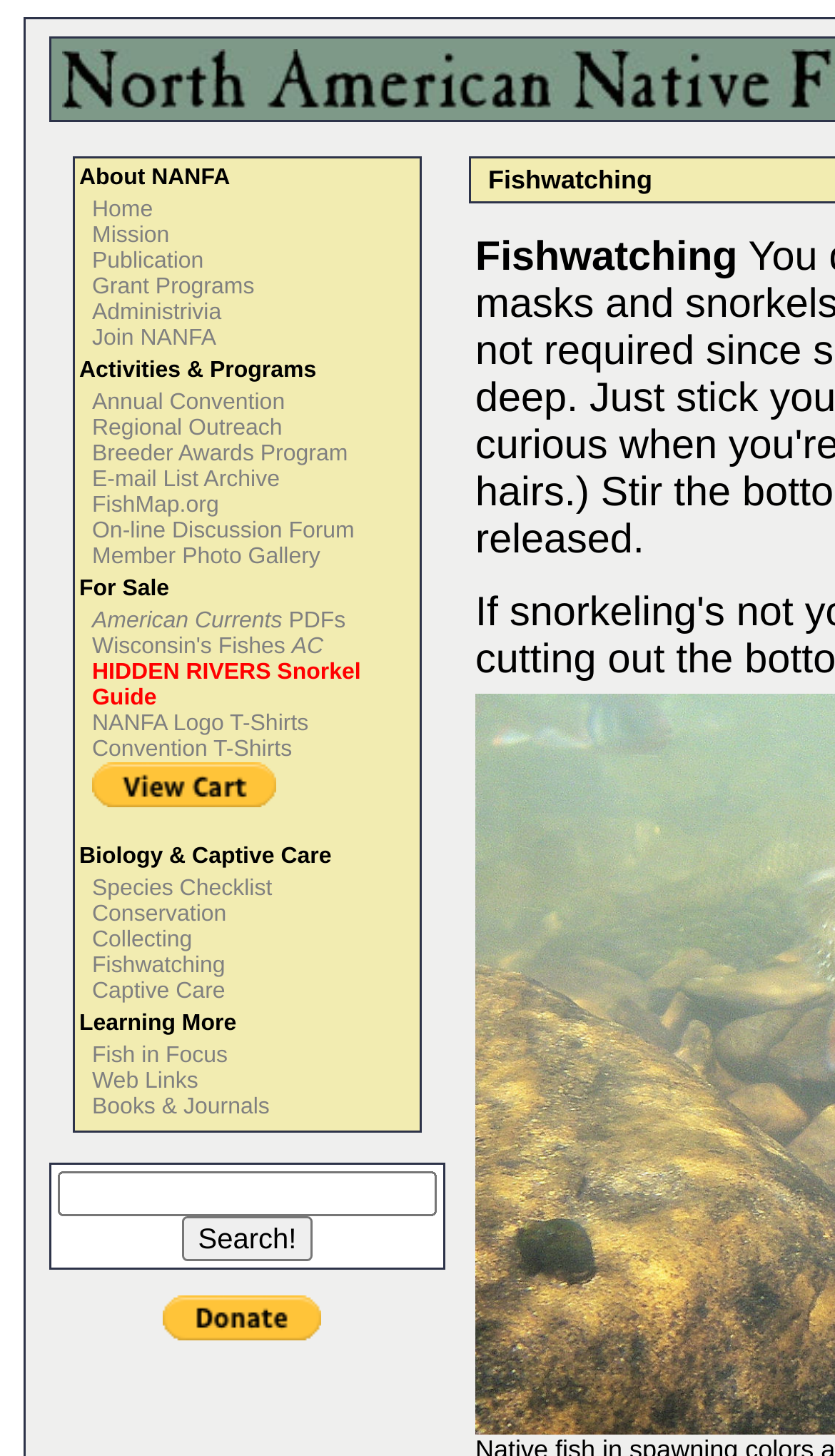Answer the question with a brief word or phrase:
What is the main topic of this website?

Fish